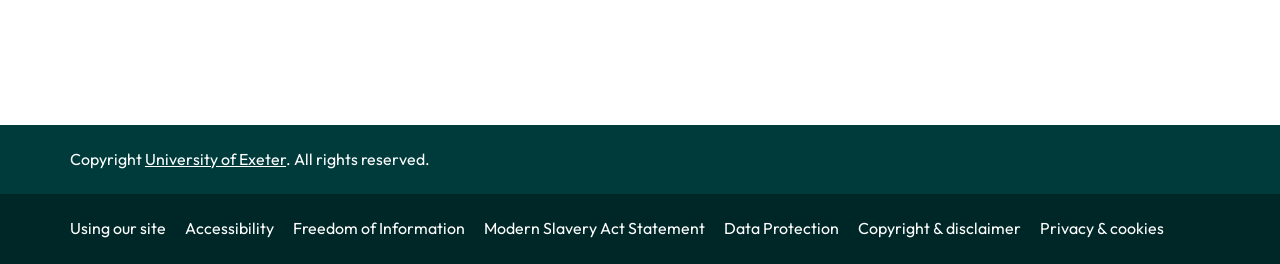Locate the bounding box coordinates of the element that needs to be clicked to carry out the instruction: "read Copyright & disclaimer". The coordinates should be given as four float numbers ranging from 0 to 1, i.e., [left, top, right, bottom].

[0.67, 0.826, 0.81, 0.902]